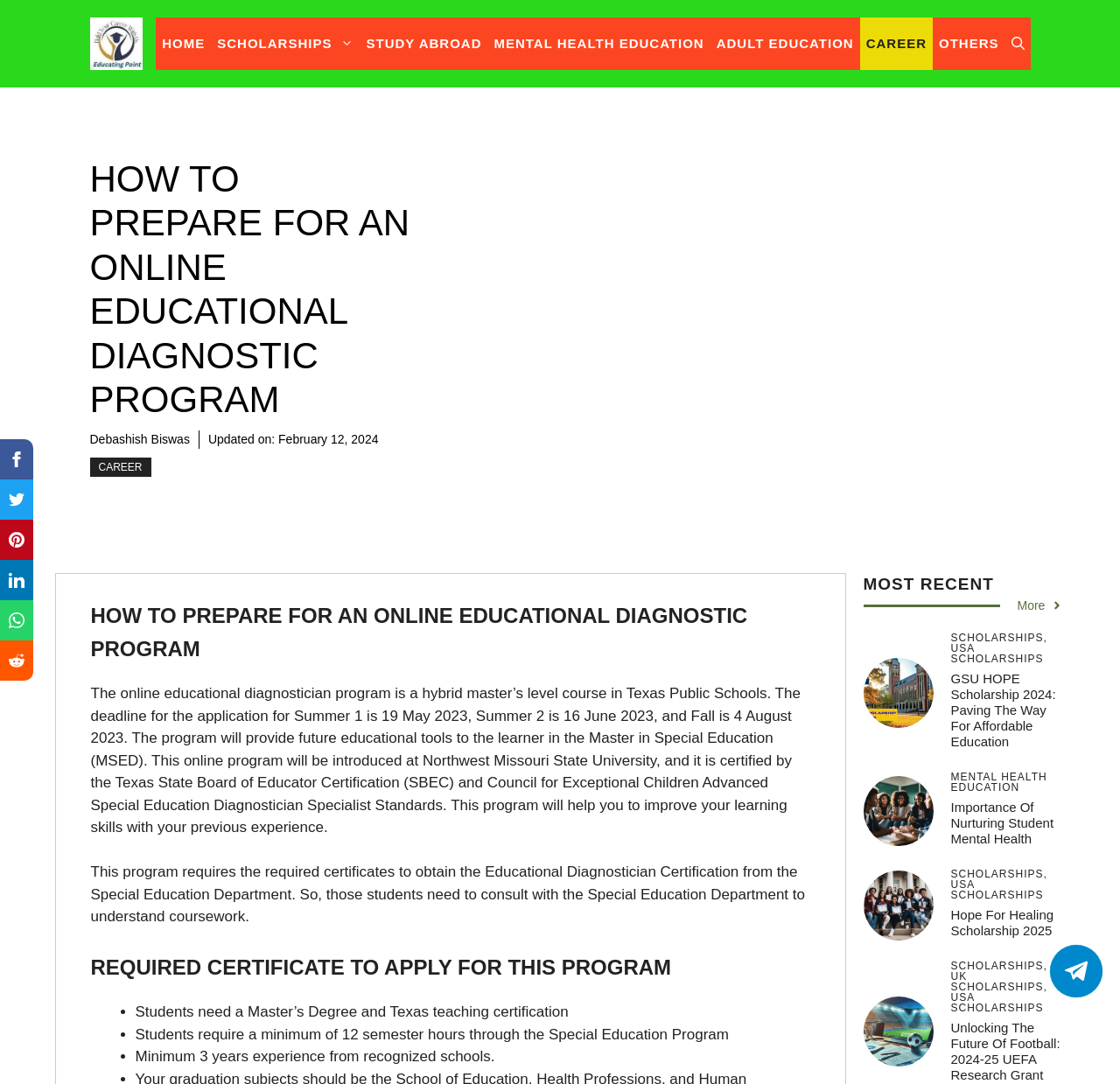Analyze the image and answer the question with as much detail as possible: 
What is required for Educational Diagnostician Certification?

I found the answer in the section that lists the required certificates to apply for the program. It states that students need a Master’s Degree and Texas teaching certification to obtain the Educational Diagnostician Certification.